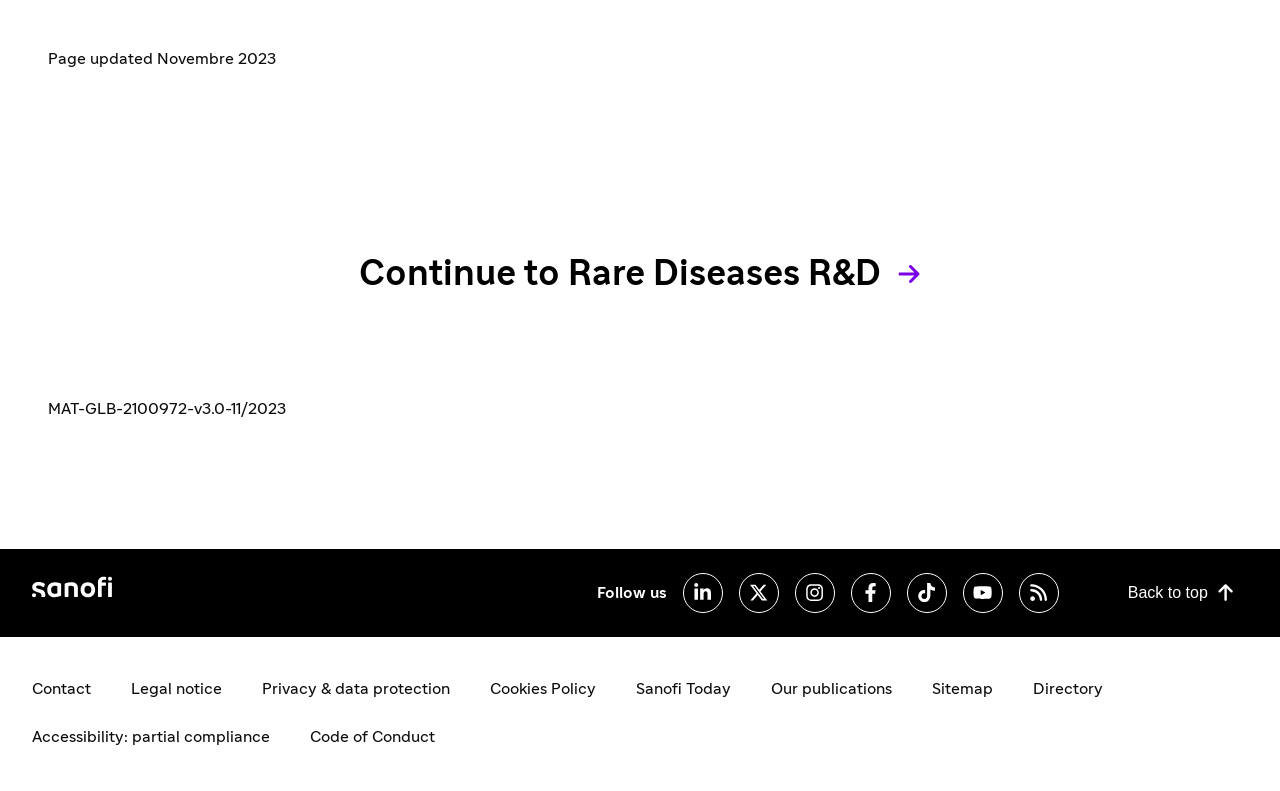Show the bounding box coordinates for the element that needs to be clicked to execute the following instruction: "View Sanofi Today". Provide the coordinates in the form of four float numbers between 0 and 1, i.e., [left, top, right, bottom].

[0.491, 0.846, 0.577, 0.896]